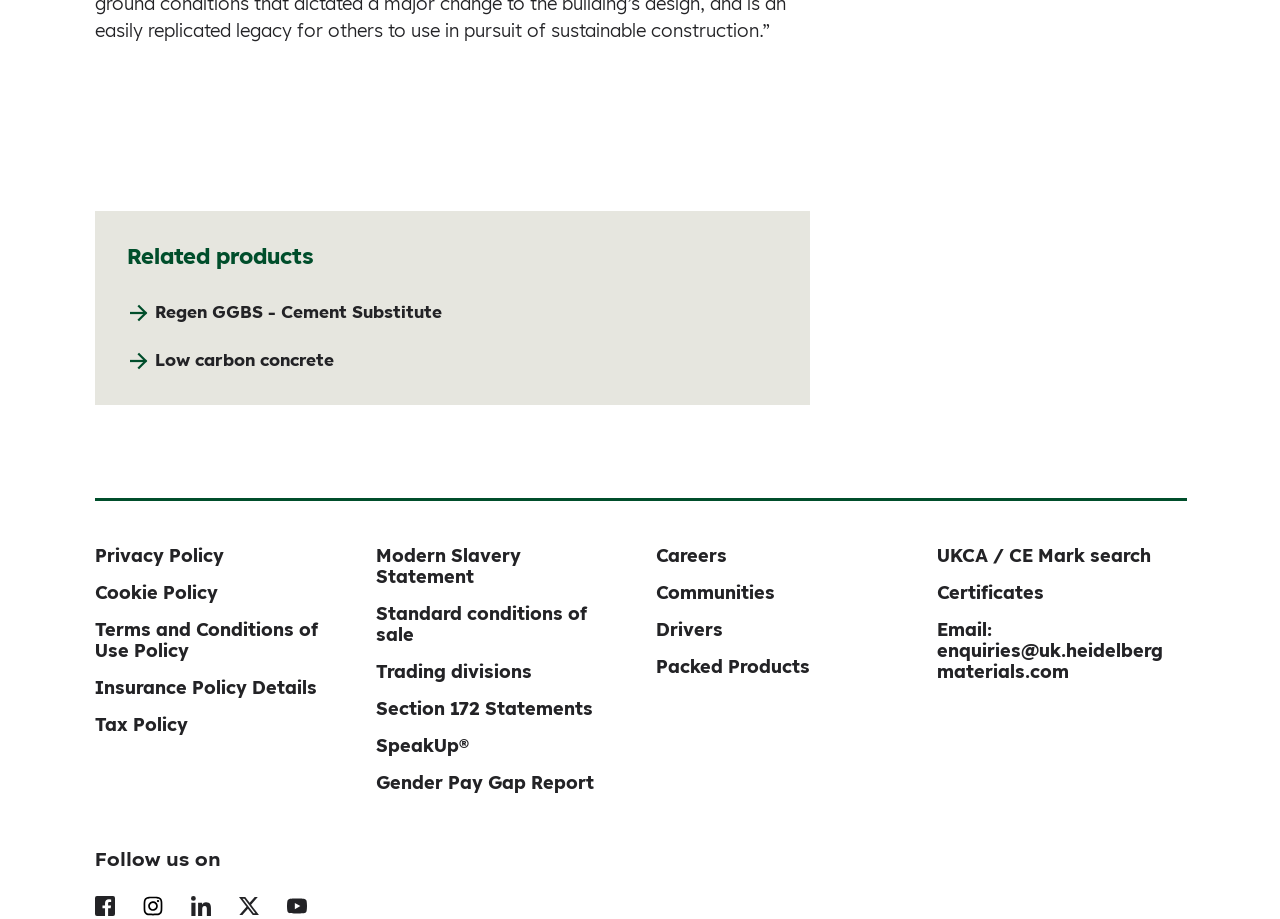What is the category of 'Regen GGBS'? Observe the screenshot and provide a one-word or short phrase answer.

Cement Substitute